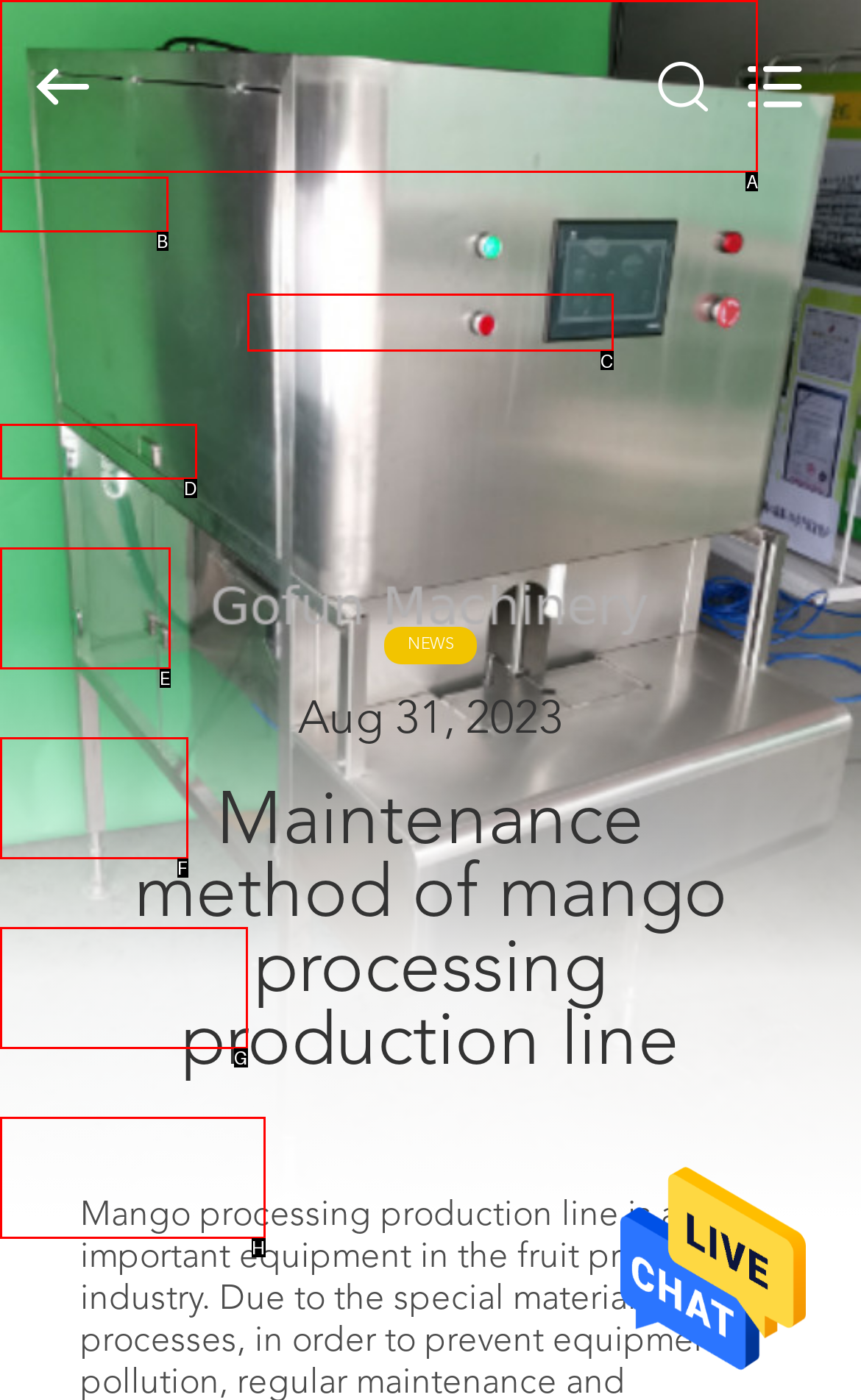For the task: Leave a message, tell me the letter of the option you should click. Answer with the letter alone.

C